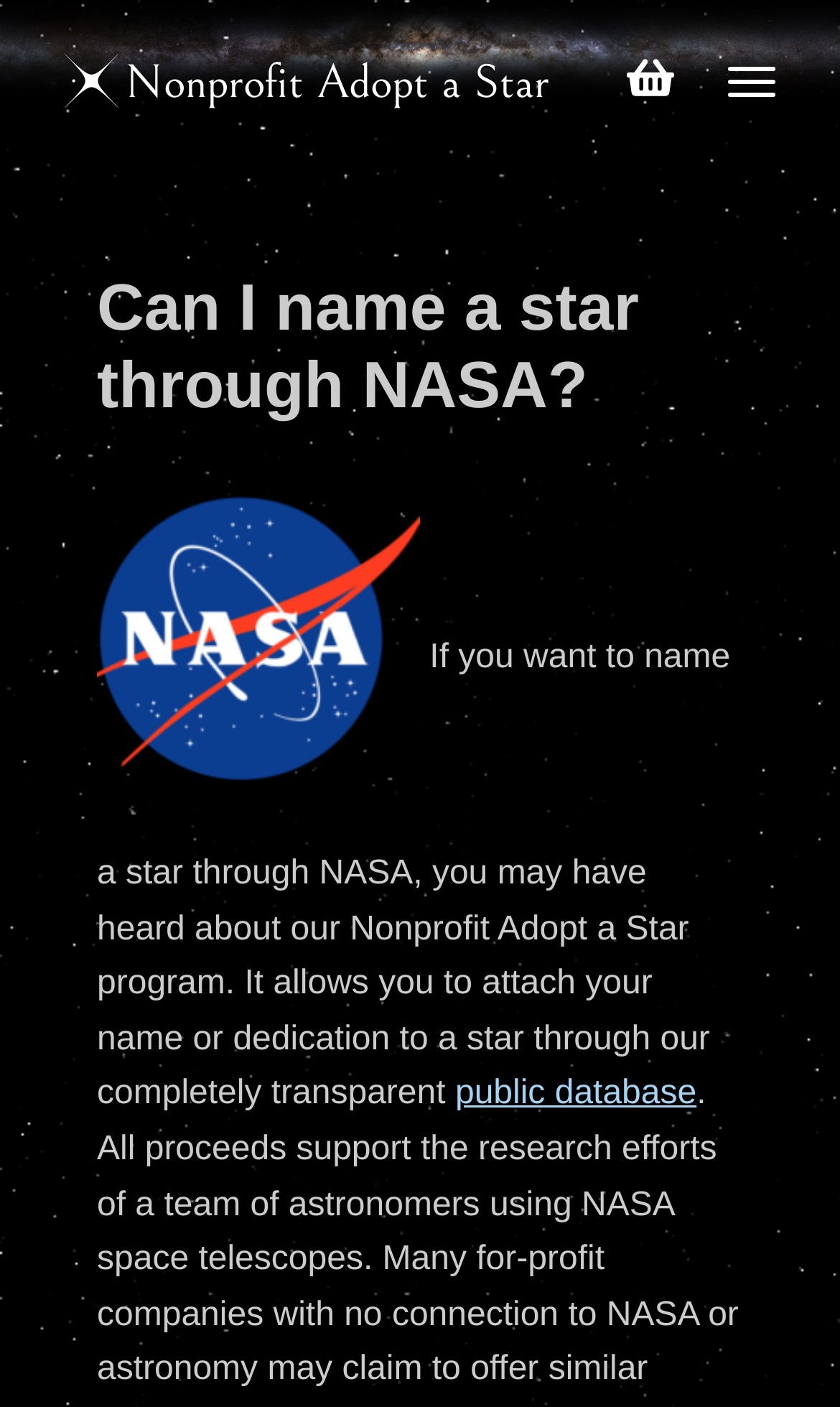Provide the bounding box coordinates of the HTML element this sentence describes: "public database". The bounding box coordinates consist of four float numbers between 0 and 1, i.e., [left, top, right, bottom].

[0.542, 0.765, 0.829, 0.791]